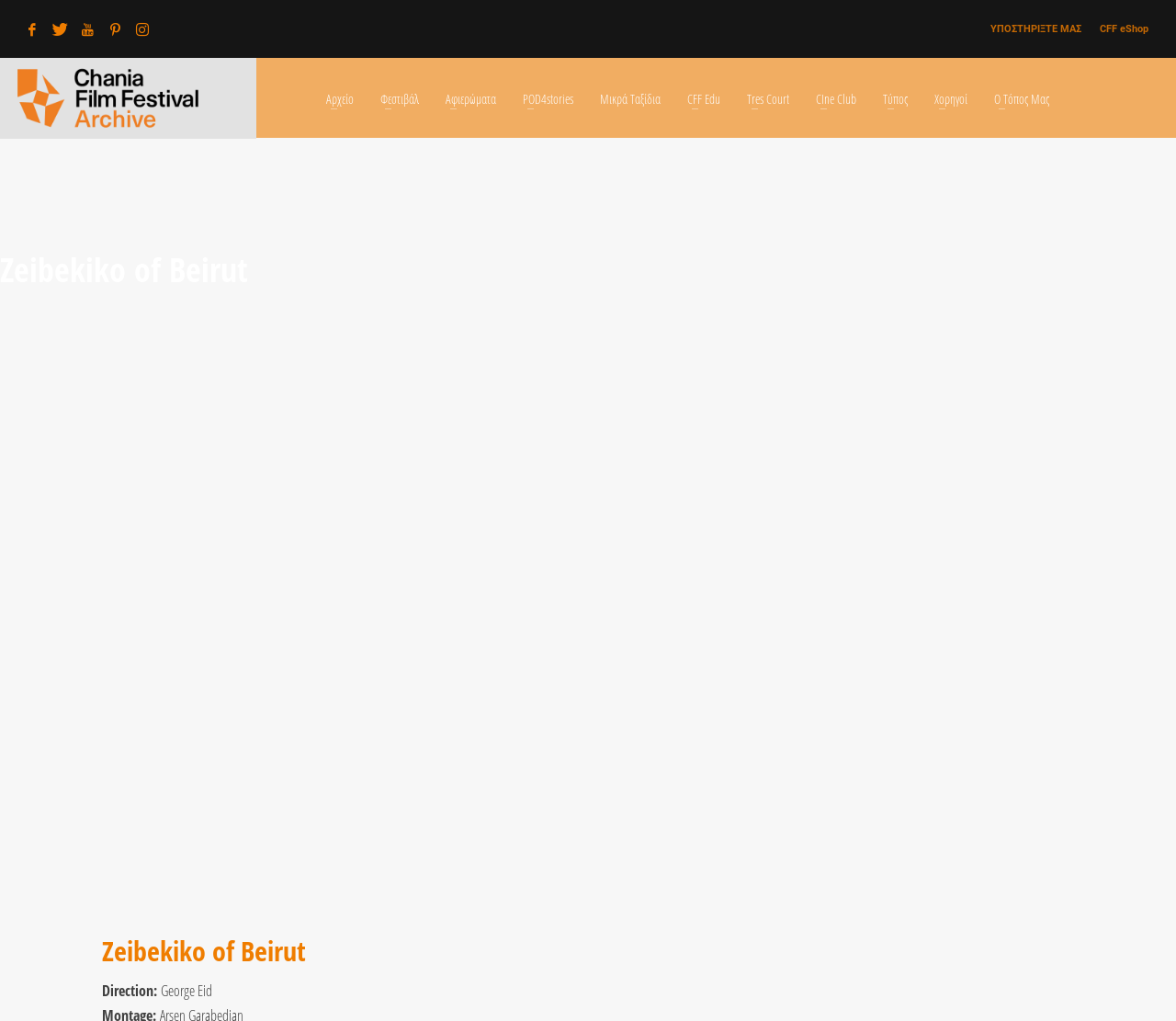Please identify the bounding box coordinates of the region to click in order to complete the task: "Explore Αρχείο". The coordinates must be four float numbers between 0 and 1, specified as [left, top, right, bottom].

[0.268, 0.08, 0.31, 0.113]